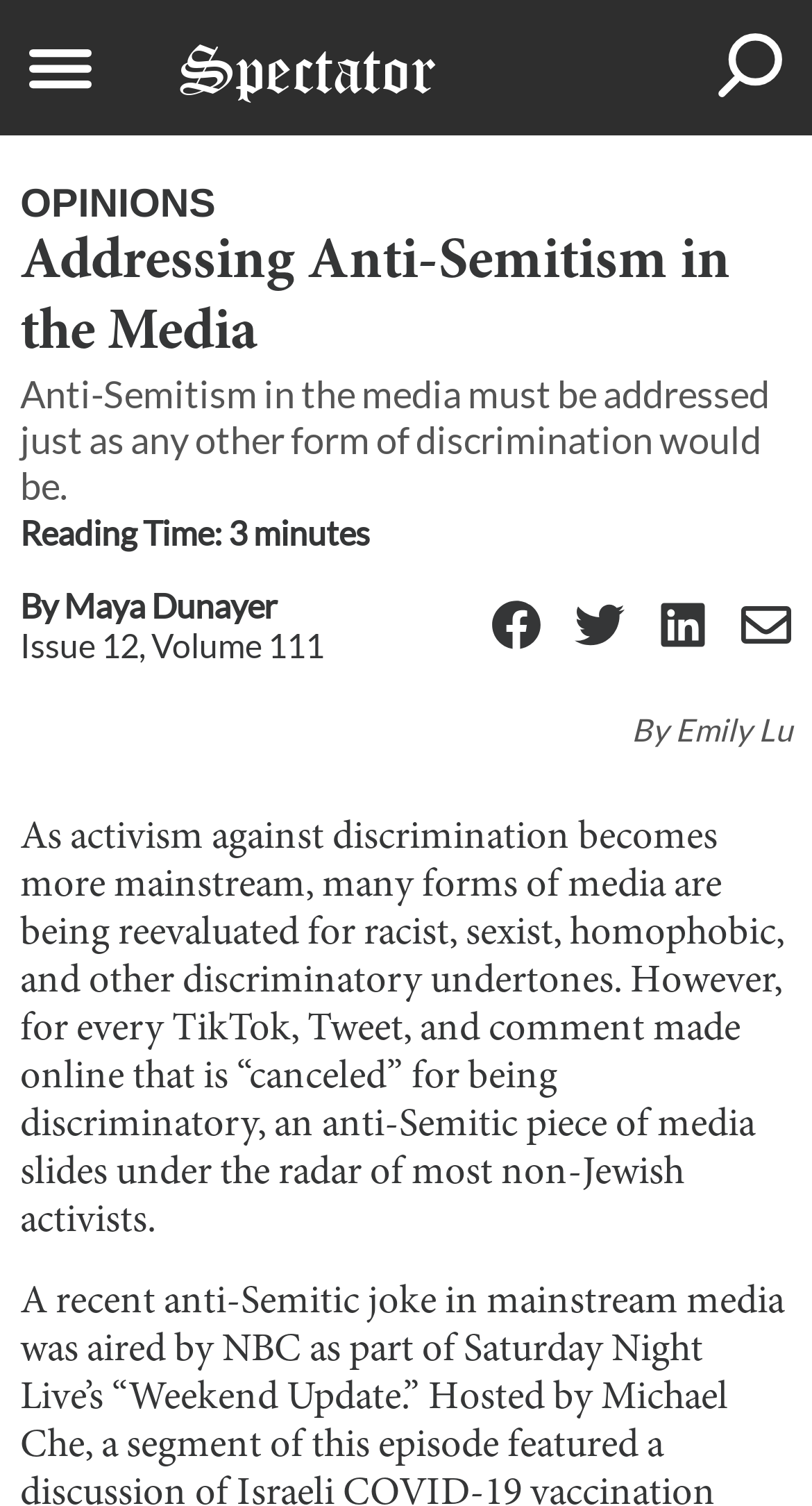Locate the bounding box coordinates of the UI element described by: "The Spectator". Provide the coordinates as four float numbers between 0 and 1, formatted as [left, top, right, bottom].

[0.2, 0.019, 0.559, 0.071]